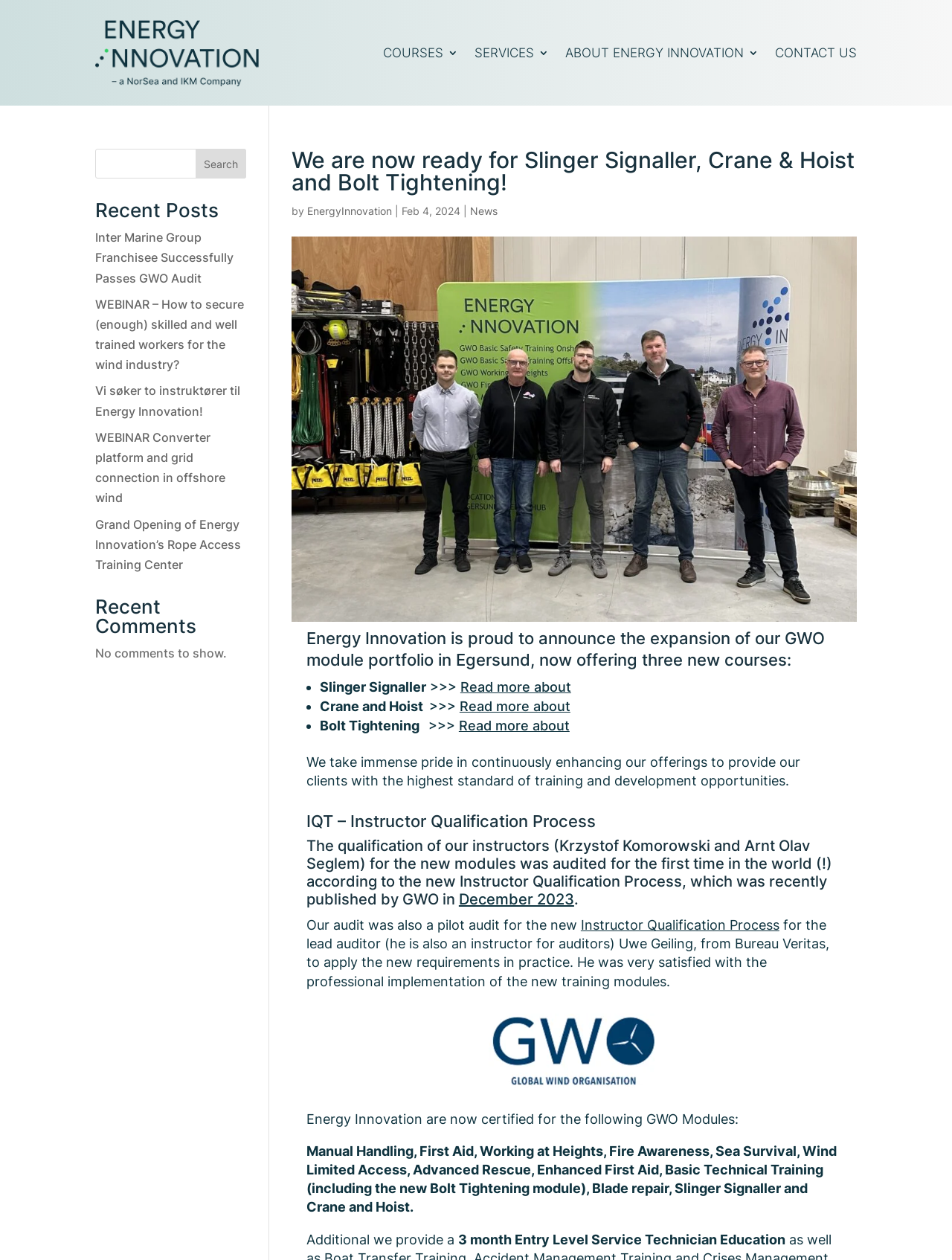What is the company's name? Observe the screenshot and provide a one-word or short phrase answer.

Energy Innovation